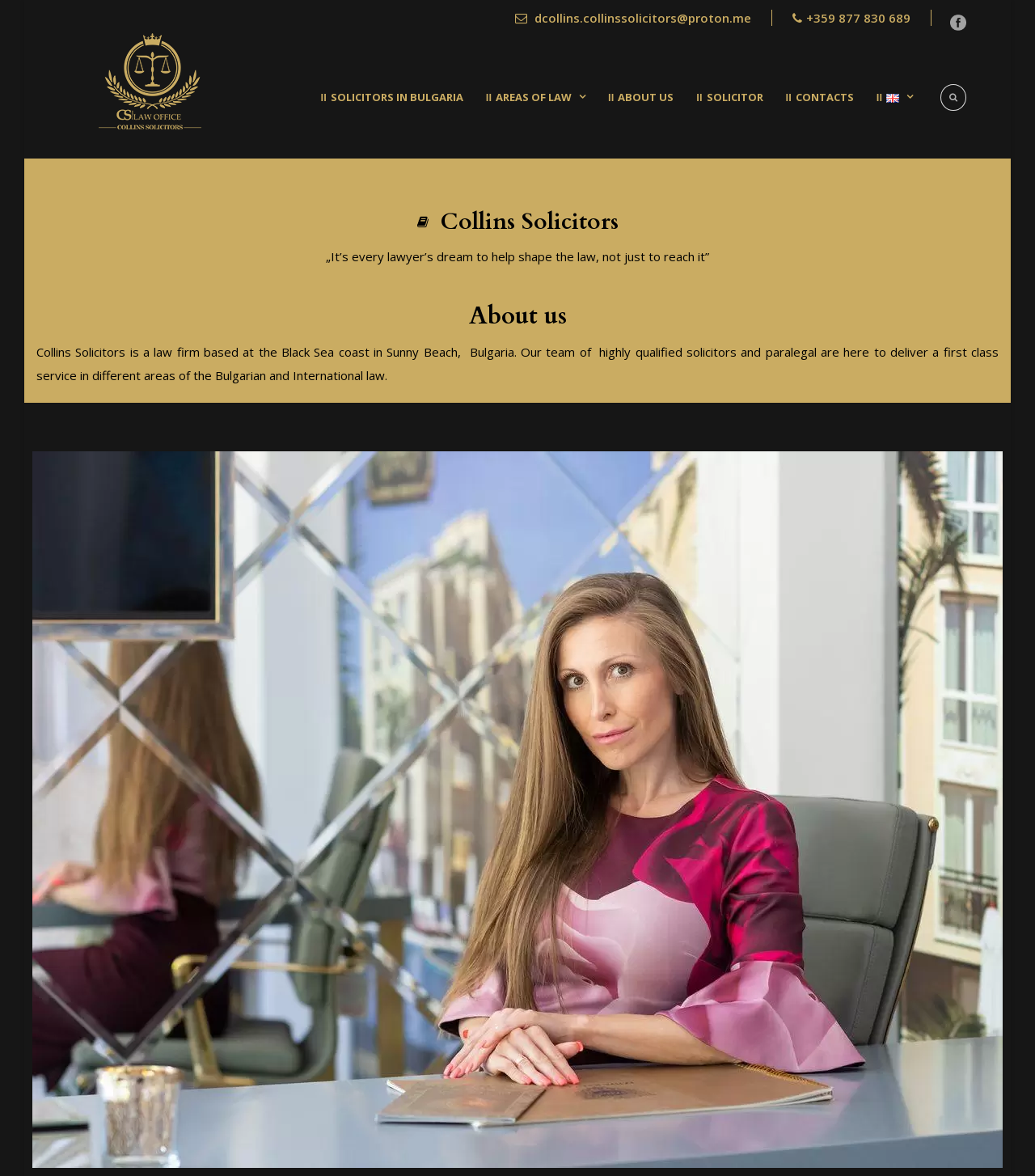Determine the bounding box coordinates of the area to click in order to meet this instruction: "Read about the law firm".

[0.035, 0.255, 0.965, 0.282]